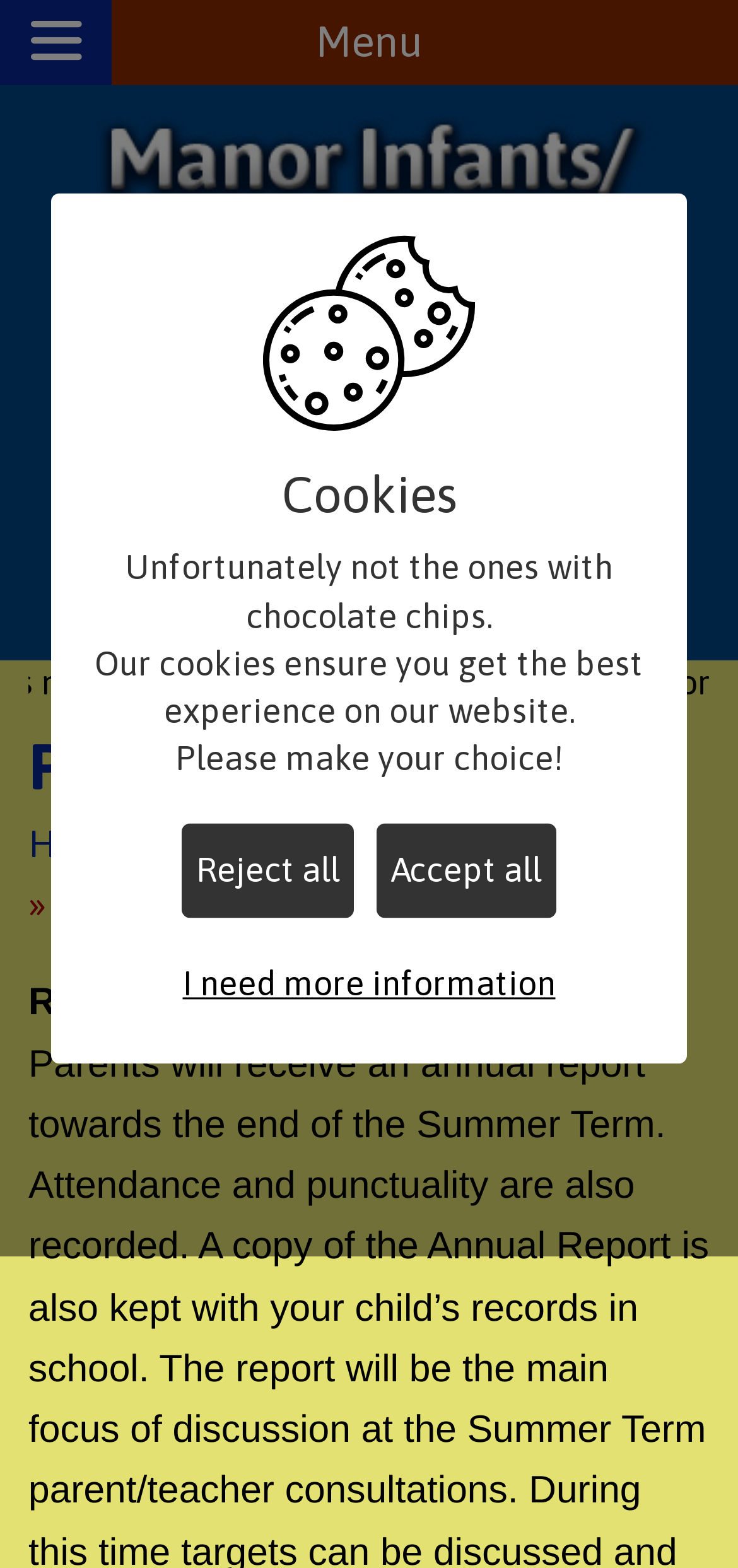Please provide a detailed answer to the question below by examining the image:
What is the purpose of the cookies on this website?

The static text 'Our cookies ensure you get the best experience on our website.' suggests that the purpose of the cookies on this website is to ensure the best experience for users.